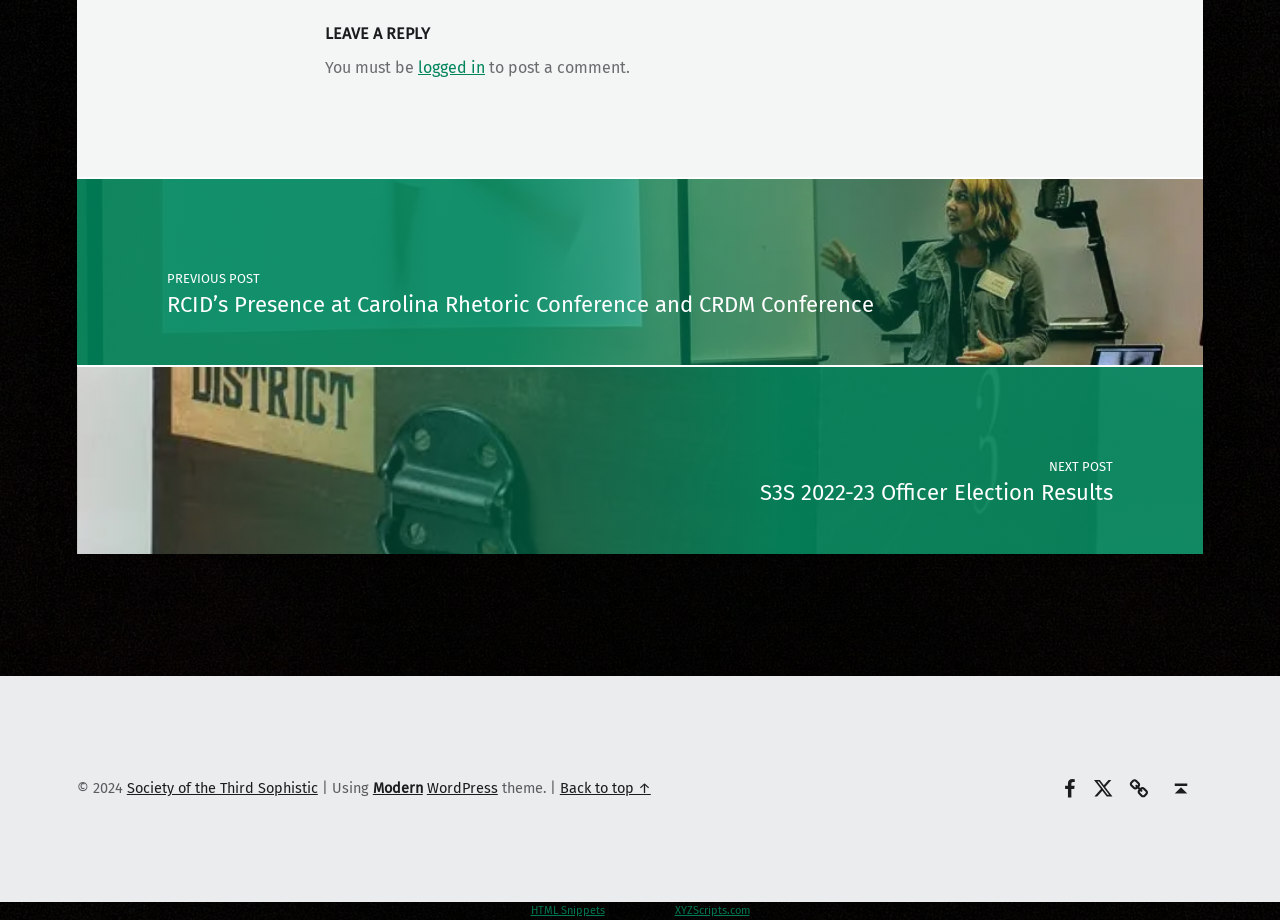Identify the bounding box coordinates for the region to click in order to carry out this instruction: "Click on 'logged in' to access the comment section". Provide the coordinates using four float numbers between 0 and 1, formatted as [left, top, right, bottom].

[0.327, 0.063, 0.379, 0.084]